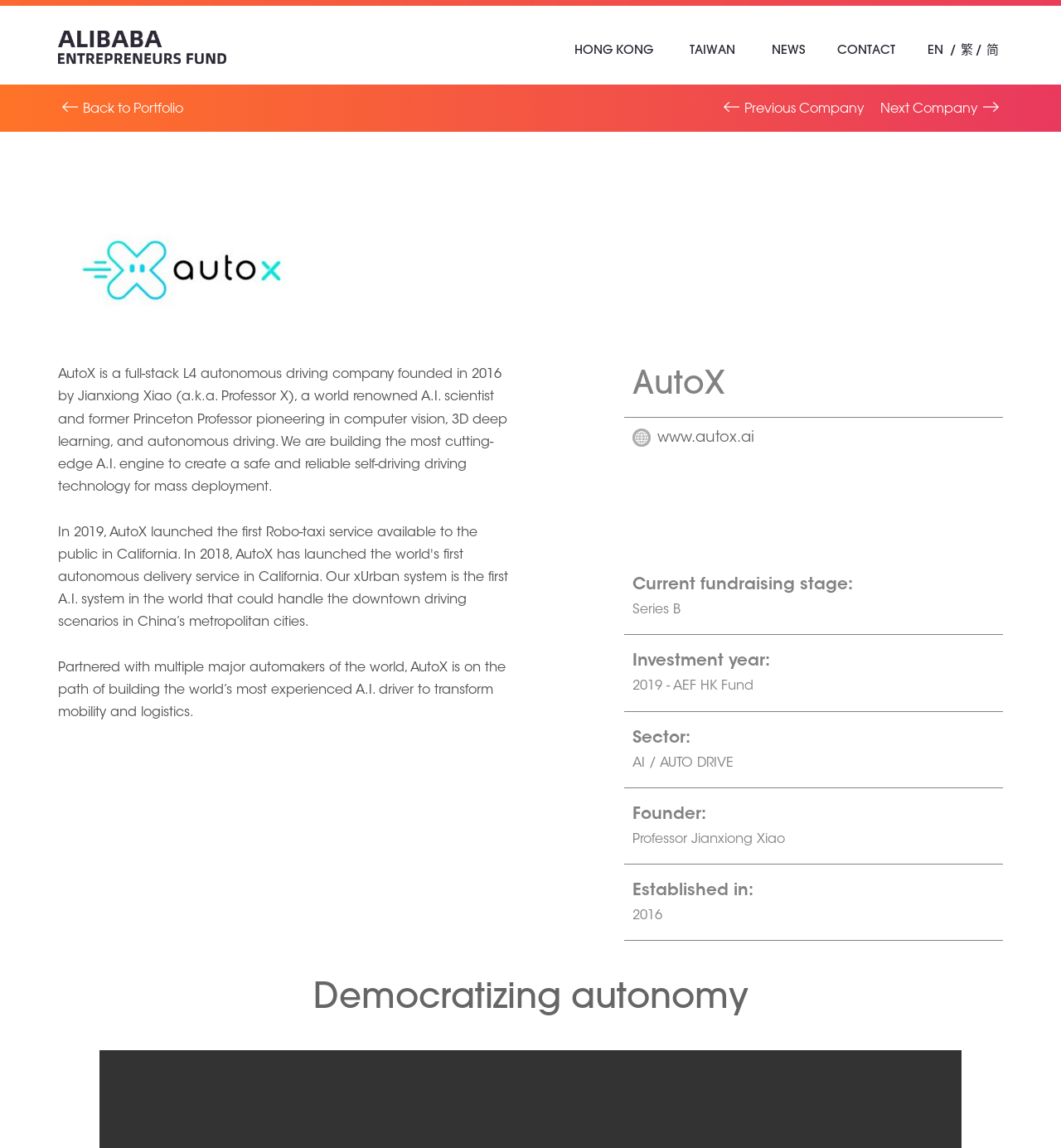Could you provide the bounding box coordinates for the portion of the screen to click to complete this instruction: "Switch to English"?

[0.874, 0.036, 0.889, 0.05]